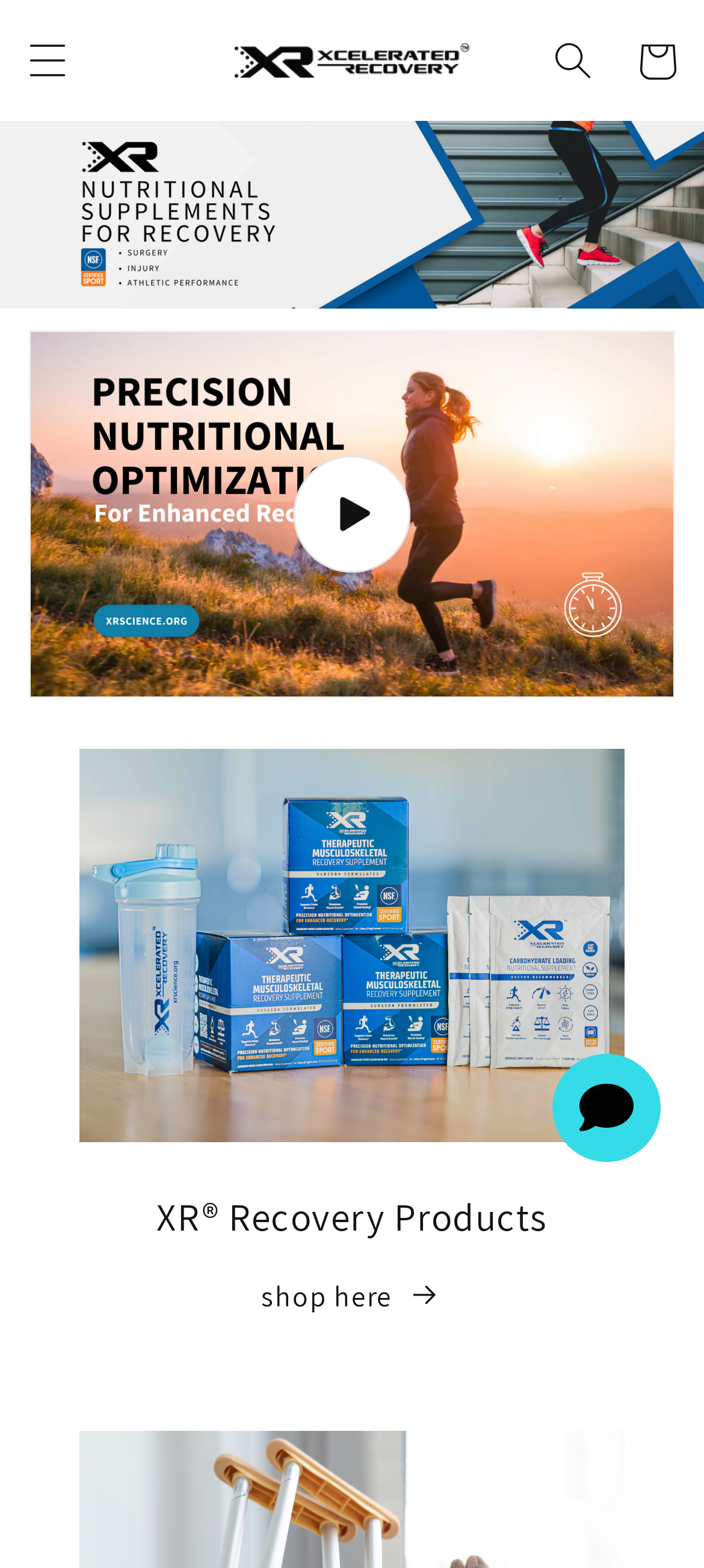Please answer the following question using a single word or phrase: What is the position of the menu button?

Top left